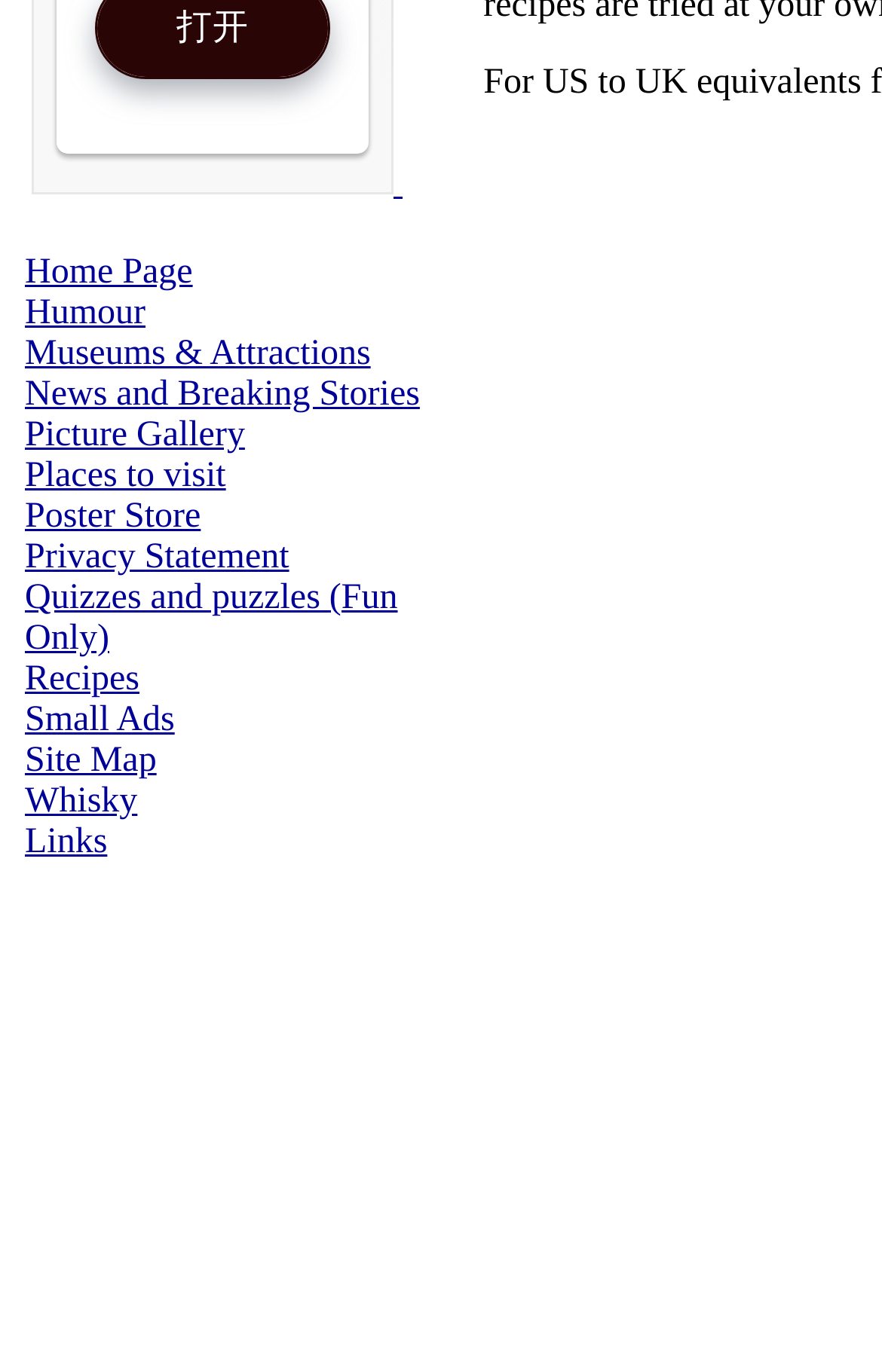Respond to the following question with a brief word or phrase:
How many categories are related to entertainment?

3